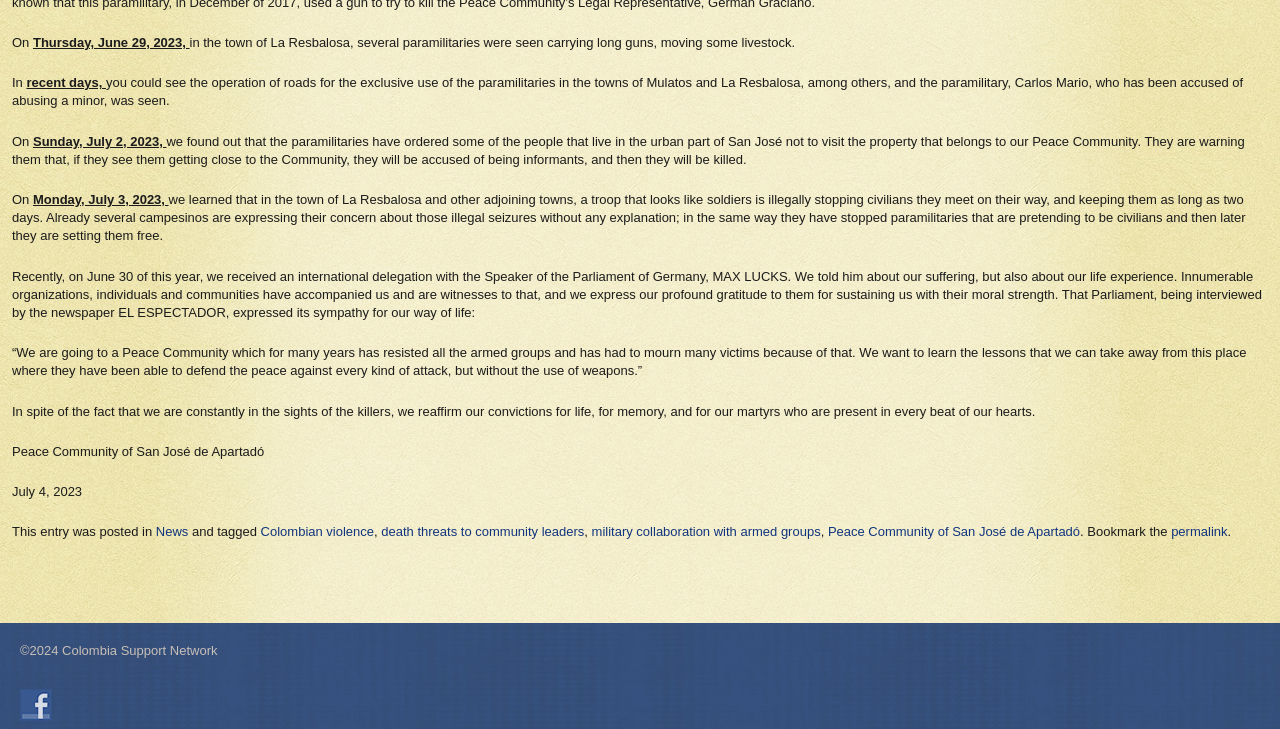For the following element description, predict the bounding box coordinates in the format (top-left x, top-left y, bottom-right x, bottom-right y). All values should be floating point numbers between 0 and 1. Description: death threats to community leaders

[0.298, 0.719, 0.457, 0.739]